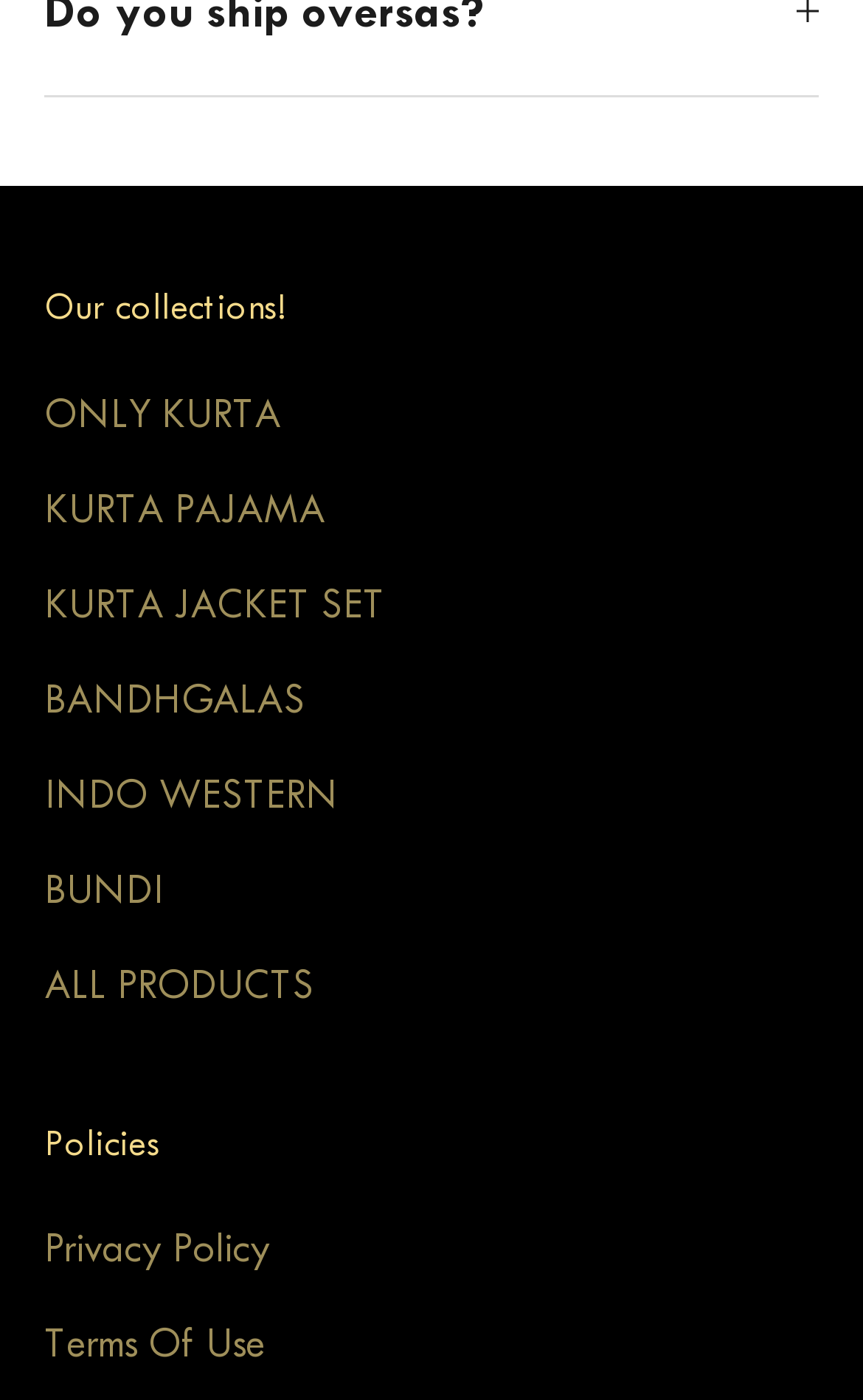Find the bounding box coordinates for the HTML element described in this sentence: "Privacy policy". Provide the coordinates as four float numbers between 0 and 1, in the format [left, top, right, bottom].

None